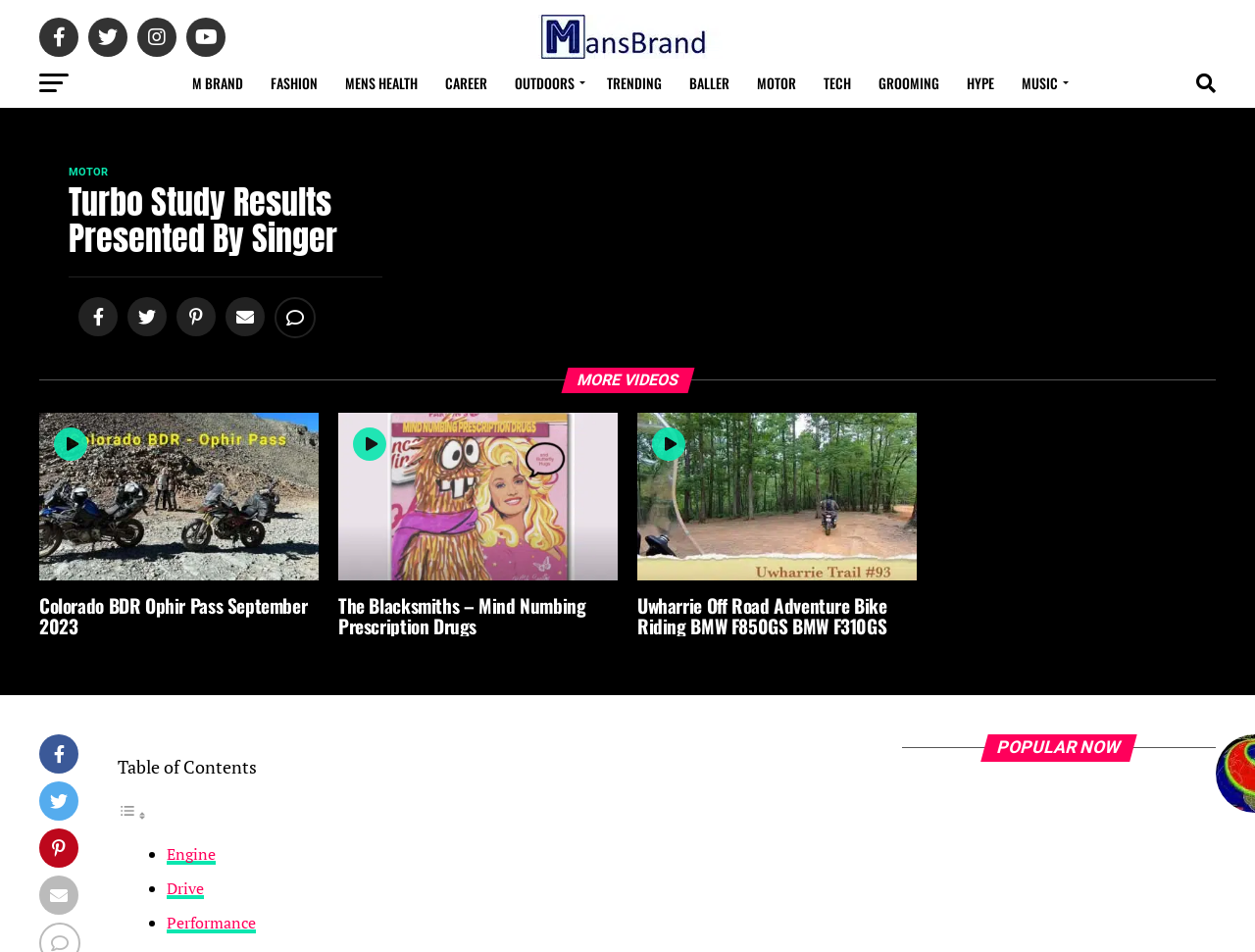Give a detailed explanation of the elements present on the webpage.

The webpage appears to be a blog or article page focused on the "Turbo Study" project by Singer, a luxury specialist. At the top, there is a logo and navigation menu with links to various categories such as "M BRAND", "FASHION", "MENS HEALTH", and more. 

Below the navigation menu, there is a large heading that reads "Turbo Study Results Presented By Singer". 

To the right of the heading, there is a section with a heading "MORE VIDEOS" that lists three video thumbnails with titles, each accompanied by an image. The videos are about Colorado BDR Ophir Pass, The Blacksmiths, and Uwharrie Off Road Adventure Bike Riding.

Further down the page, there is a "Table of Contents" section with a toggle button and a list of links to specific sections of the article, including "Engine", "Drive", and "Performance". 

At the bottom of the page, there is a section with a heading "POPULAR NOW" that appears to be a list of popular articles or posts, but the content is not specified.